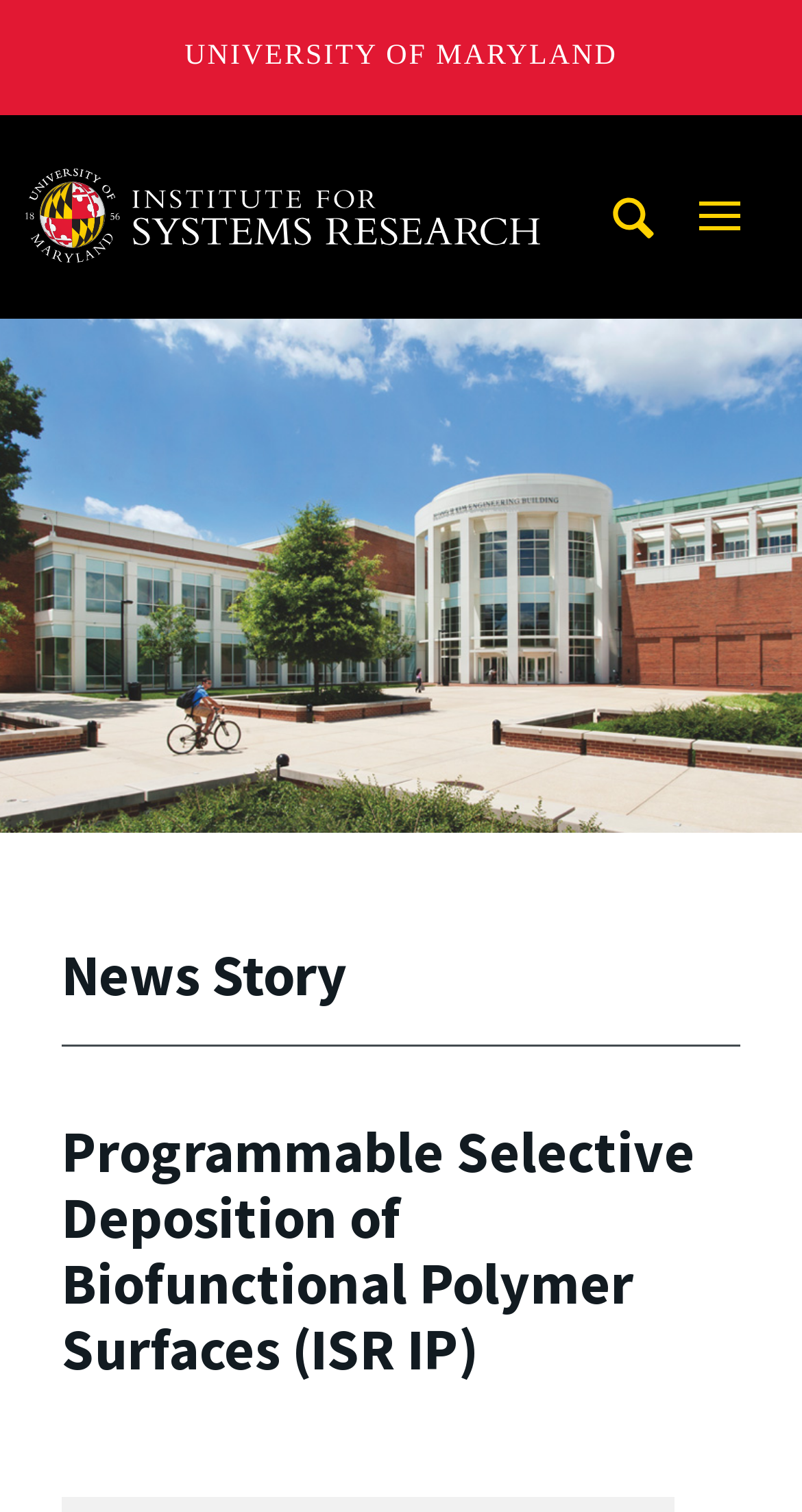What is the topic of the news story?
Use the image to give a comprehensive and detailed response to the question.

I found the answer by looking at the heading element with the text 'Programmable Selective Deposition of Biofunctional Polymer Surfaces (ISR IP)' which is located in the middle of the page.